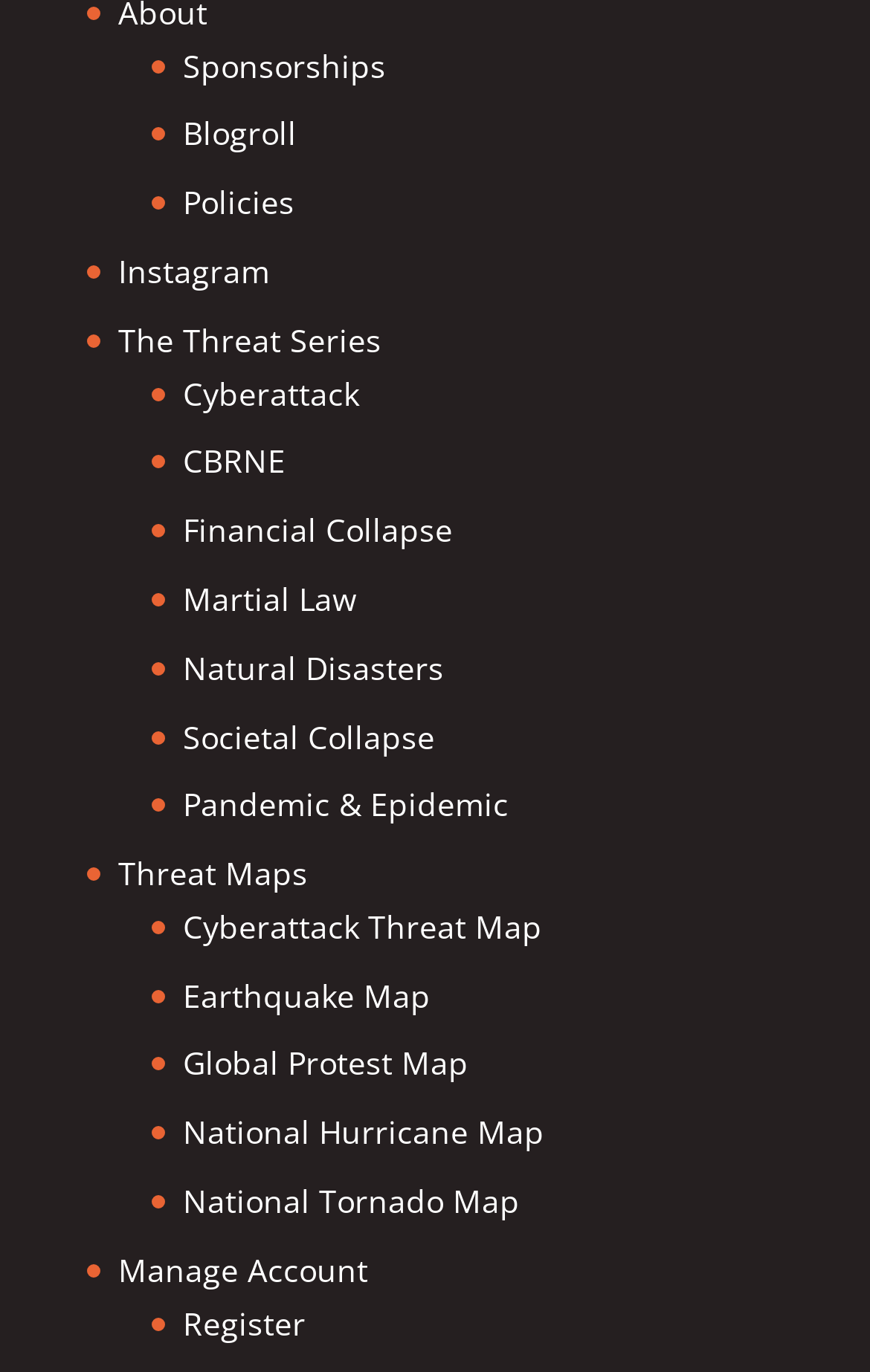Look at the image and answer the question in detail:
What is the last link in the list of threat maps?

I look at the list of links under the 'Threat Maps' category and find that the last link is 'National Tornado Map'.